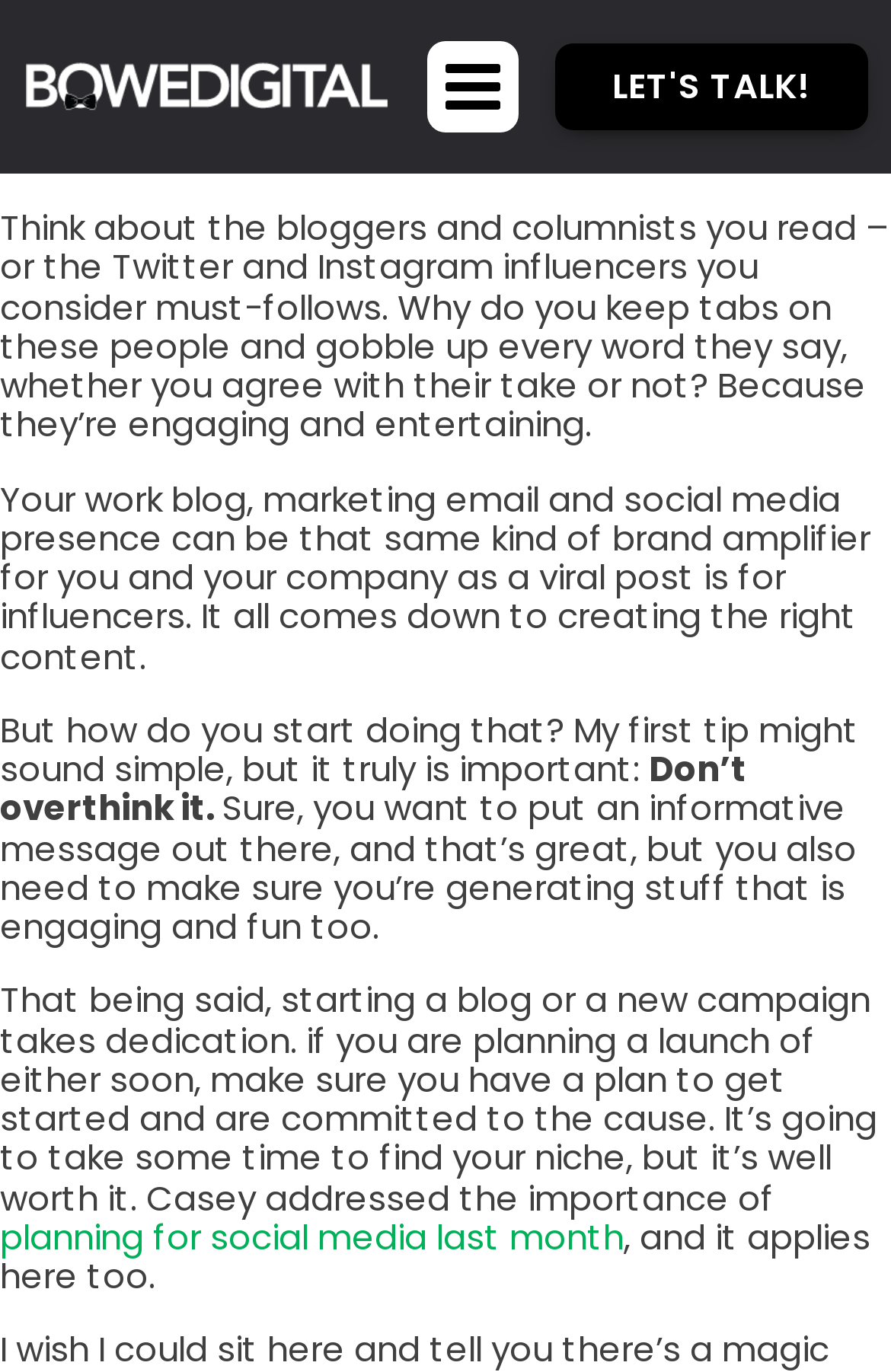Generate a comprehensive caption for the webpage you are viewing.

The webpage is about social media tips, specifically focusing on creating engaging content. At the top left, there is a link to "Bowe Digital" accompanied by an image with the same name. To the right of this, there is an SVG element with a group of bars. Below this, there is a prominent link that reads "LET'S TALK!".

The main content of the page is a series of paragraphs that discuss the importance of creating engaging content on social media. The text explains that people follow bloggers, columnists, and influencers because they are entertaining and engaging, and that businesses can achieve the same level of engagement with their social media presence. The text then provides tips on how to create this type of content, including not overthinking it and making sure it is both informative and fun.

There are five paragraphs of text in total, with the last paragraph mentioning the importance of planning for social media, and including a link to a previous article on the topic. The text is arranged in a single column, with each paragraph flowing into the next. Overall, the page has a simple and clean layout, with a focus on conveying the importance of engaging social media content.